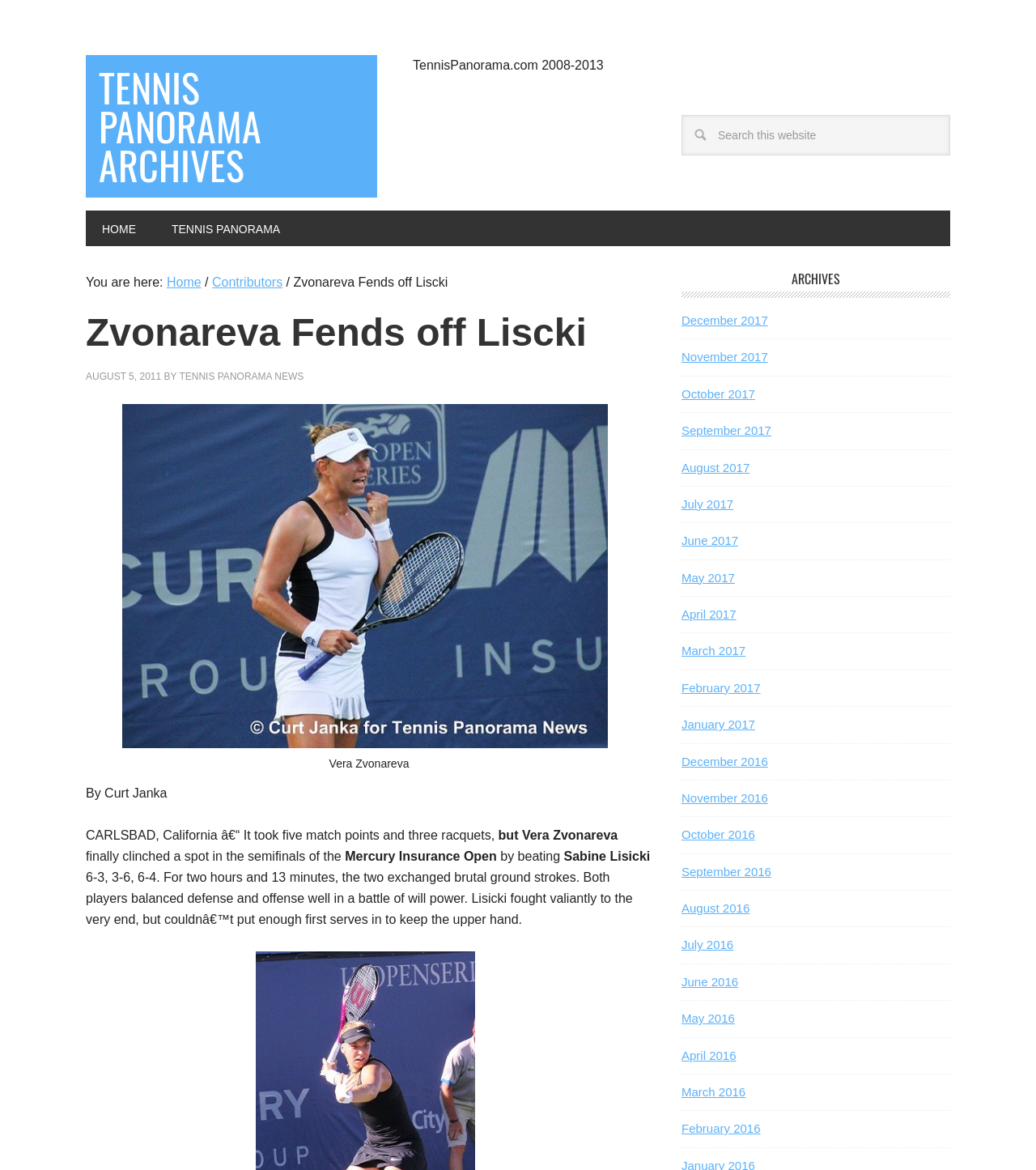Locate and extract the headline of this webpage.

Zvonareva Fends off Liscki